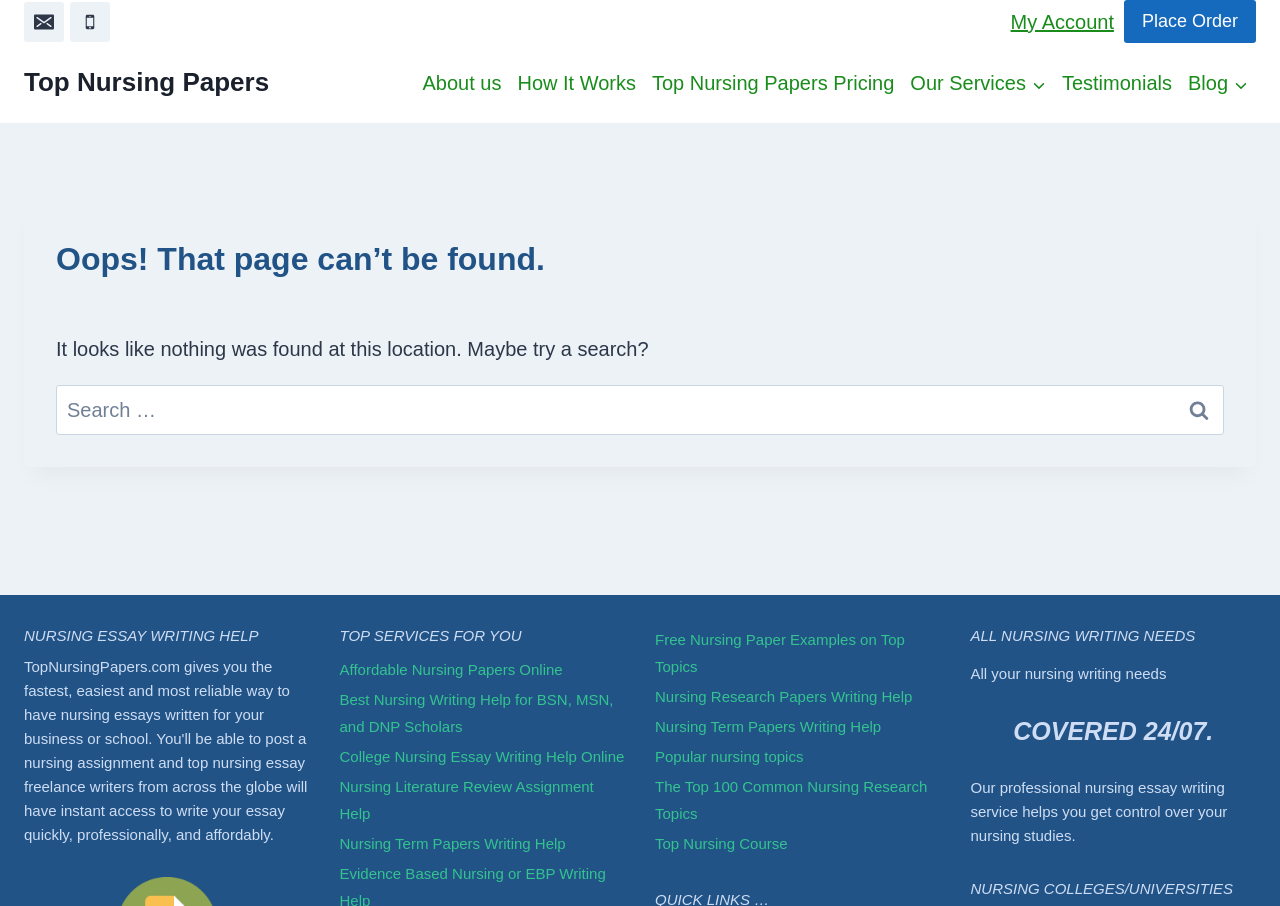Find the UI element described as: "My Account" and predict its bounding box coordinates. Ensure the coordinates are four float numbers between 0 and 1, [left, top, right, bottom].

[0.79, 0.012, 0.87, 0.036]